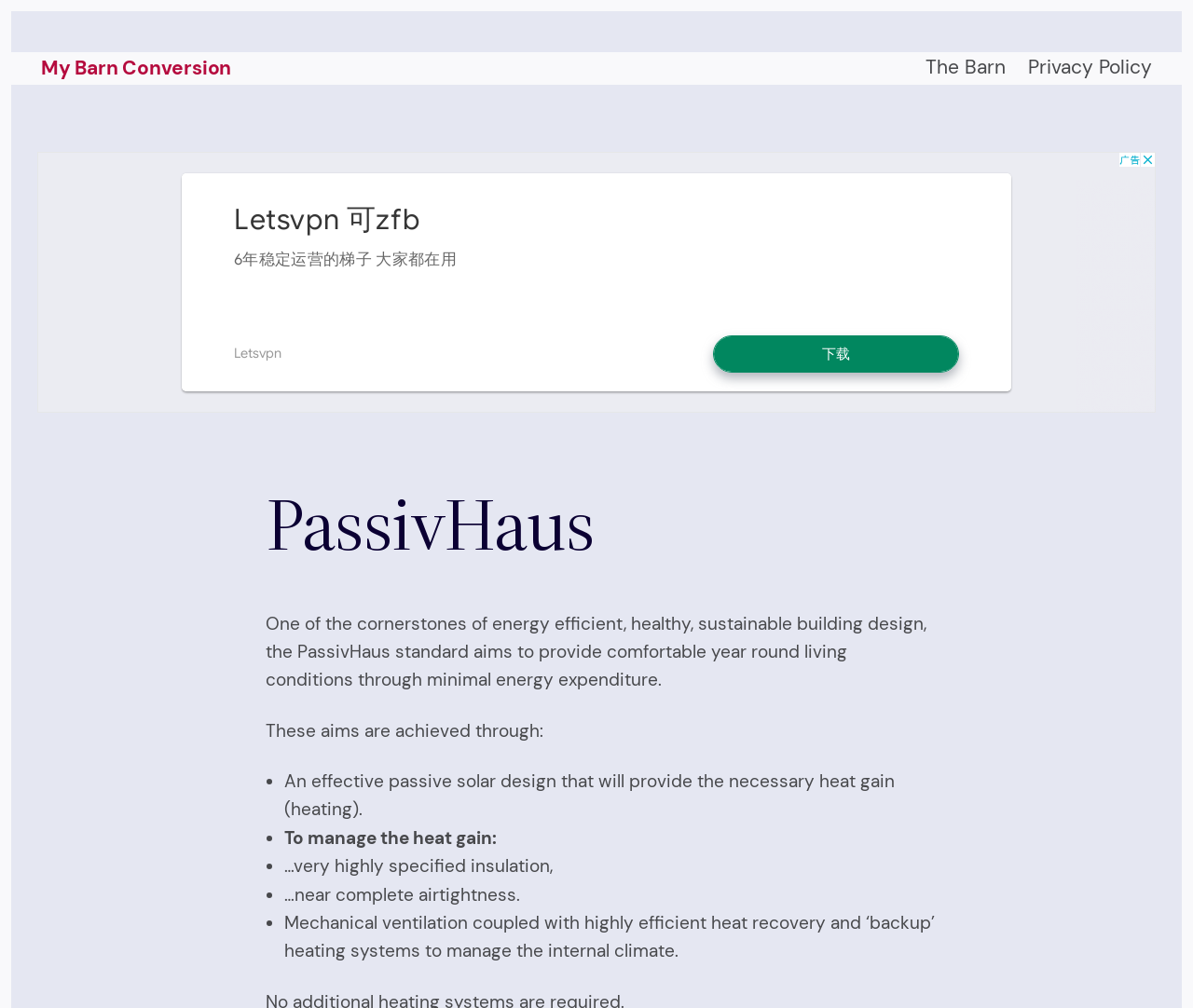What is the navigation menu item that comes after 'The Barn'?
Identify the answer in the screenshot and reply with a single word or phrase.

Privacy Policy